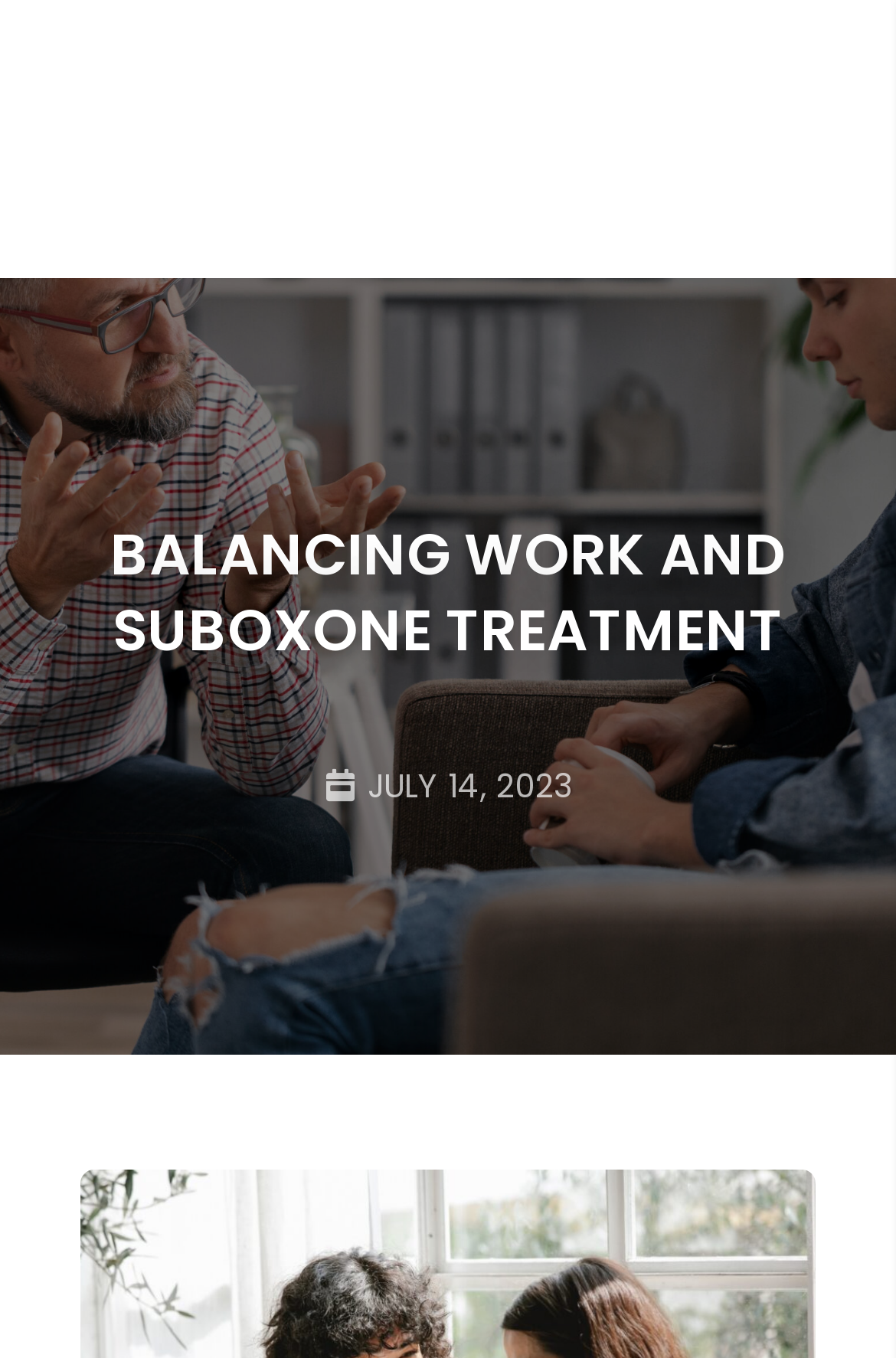Identify and provide the bounding box for the element described by: "parent_node: Home".

[0.805, 0.065, 0.91, 0.14]